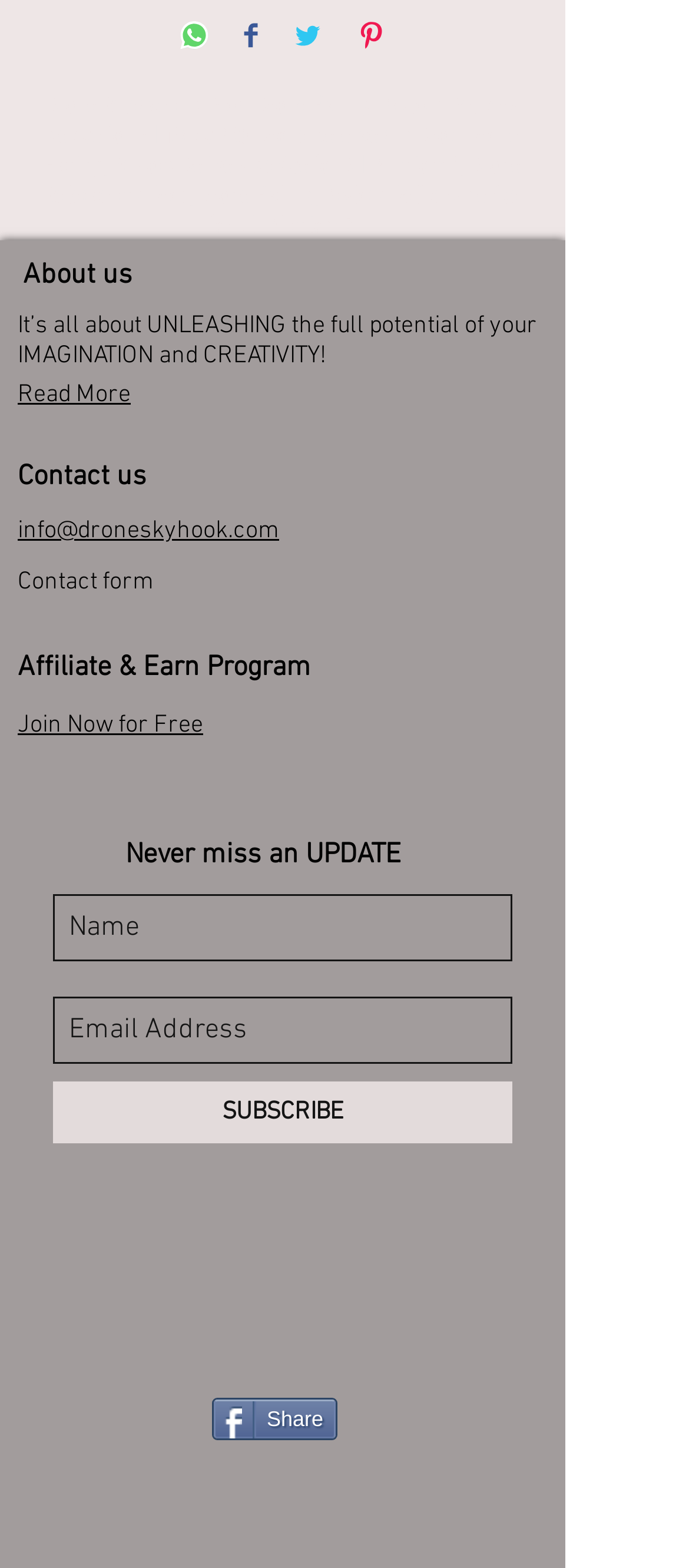How many links are there in the 'Social Bar' list?
Ensure your answer is thorough and detailed.

I counted the number of links in the 'Social Bar' list, which are 'YouTube Social Icon', 'Facebook Social Icon', and 'Instagram Social Icon'. There are 3 links in total.